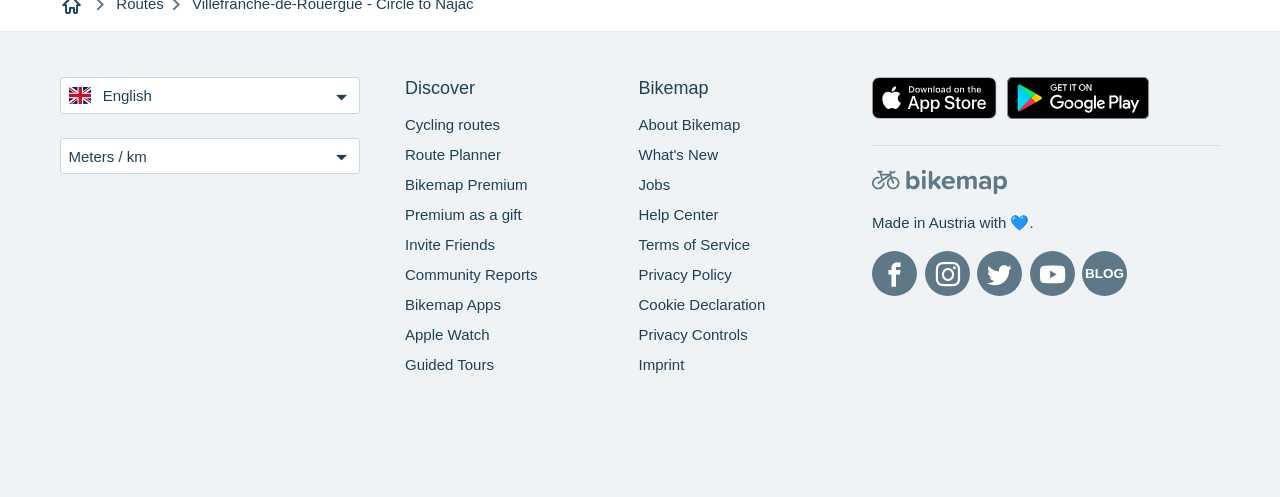Provide the bounding box coordinates of the section that needs to be clicked to accomplish the following instruction: "Plan a cycling route."

[0.316, 0.233, 0.391, 0.267]